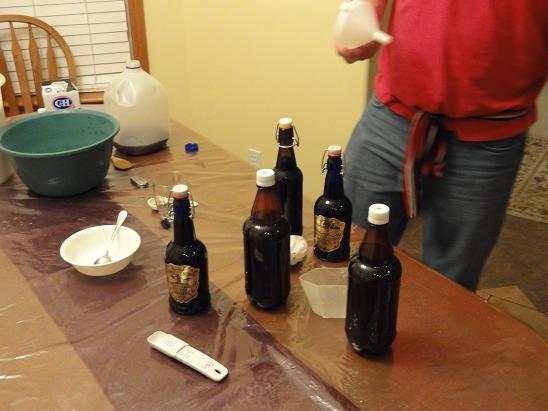How many bottles are on the table?
Use the information from the screenshot to give a comprehensive response to the question.

The image clearly shows five dark bottles with white caps on the brown tablecloth, each filled with a dark liquid.